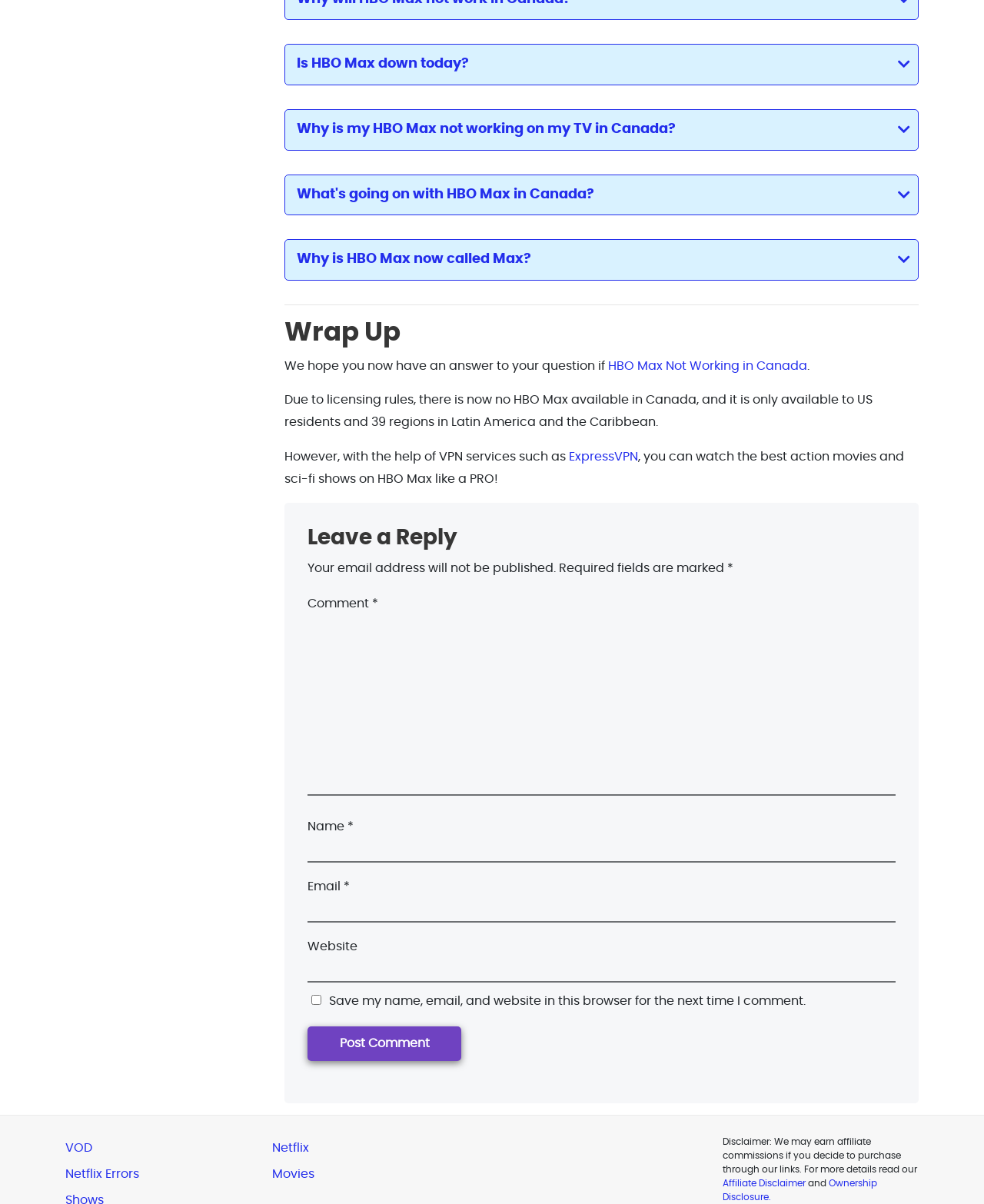Determine the bounding box coordinates for the area that should be clicked to carry out the following instruction: "Enter a comment in the 'Comment *' field".

[0.312, 0.51, 0.91, 0.661]